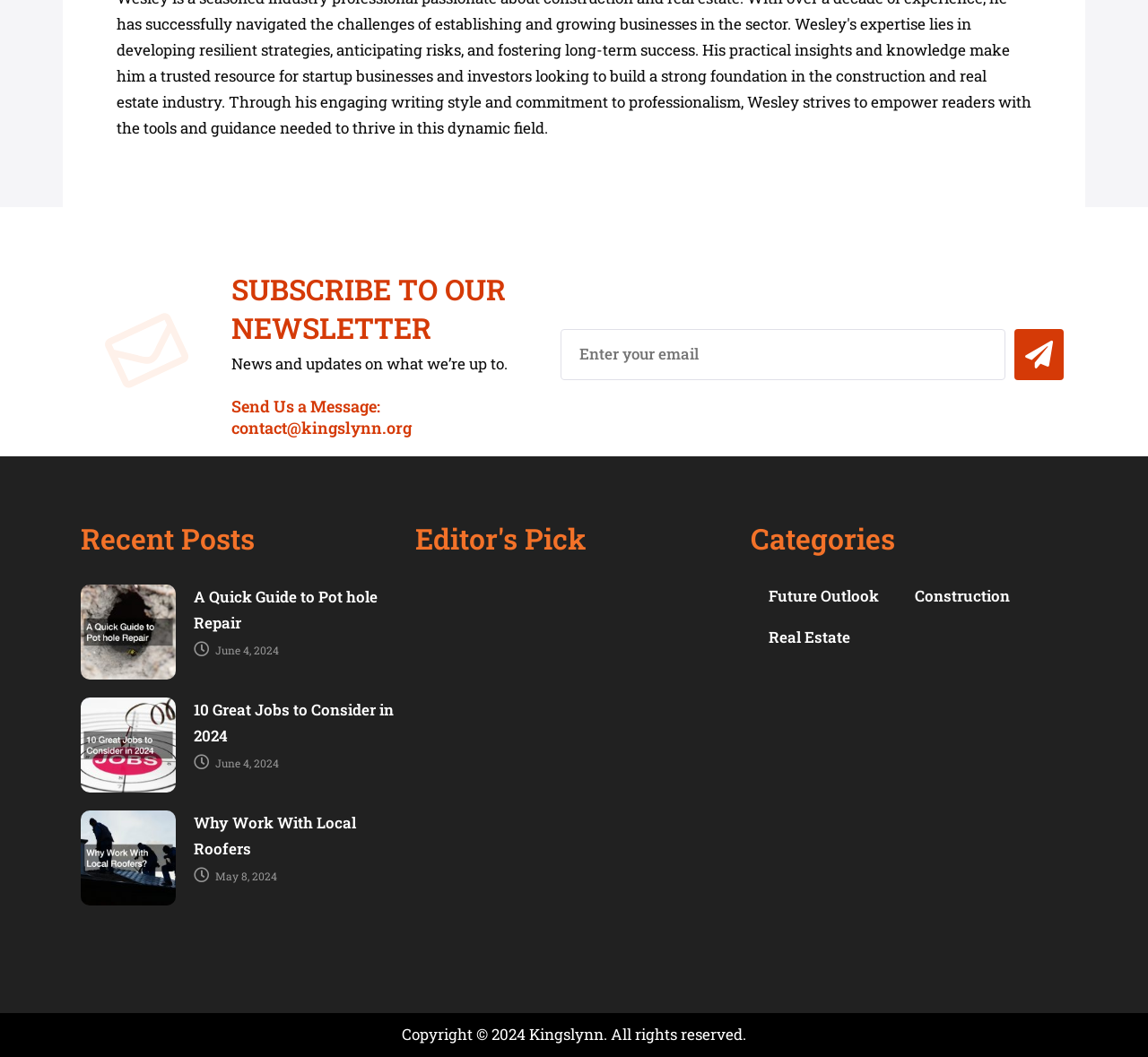Identify the bounding box coordinates for the region to click in order to carry out this instruction: "View 'Future Outlook' category". Provide the coordinates using four float numbers between 0 and 1, formatted as [left, top, right, bottom].

[0.654, 0.545, 0.781, 0.584]